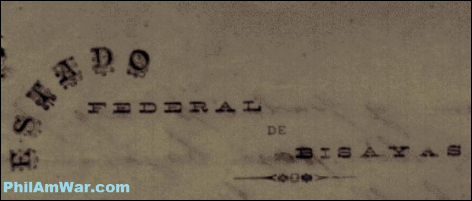Create an exhaustive description of the image.

The image showcases a historical document from the Estado Federal de Bisayas (Federal State of the Visayas), prominently displaying the words "ESTADO FEDERAL DE BISAYAS" in bold typeface. This document serves as a significant artifact from the period of the Philippine-American War, capturing the essence of the political landscape during the late 19th century. The faded background adds a vintage texture, reminiscent of its age, while the overall aesthetics reflect the formal style of historical documents from that era. The image is part of a larger context of the Jaro letter, dated January 5, 1899, which was directed to the inhabitants of Panay, marking an important moment in the formation of a federal republic in the Philippines. The text hints at the aspirations of unity among the islands and the official declaration of governance.